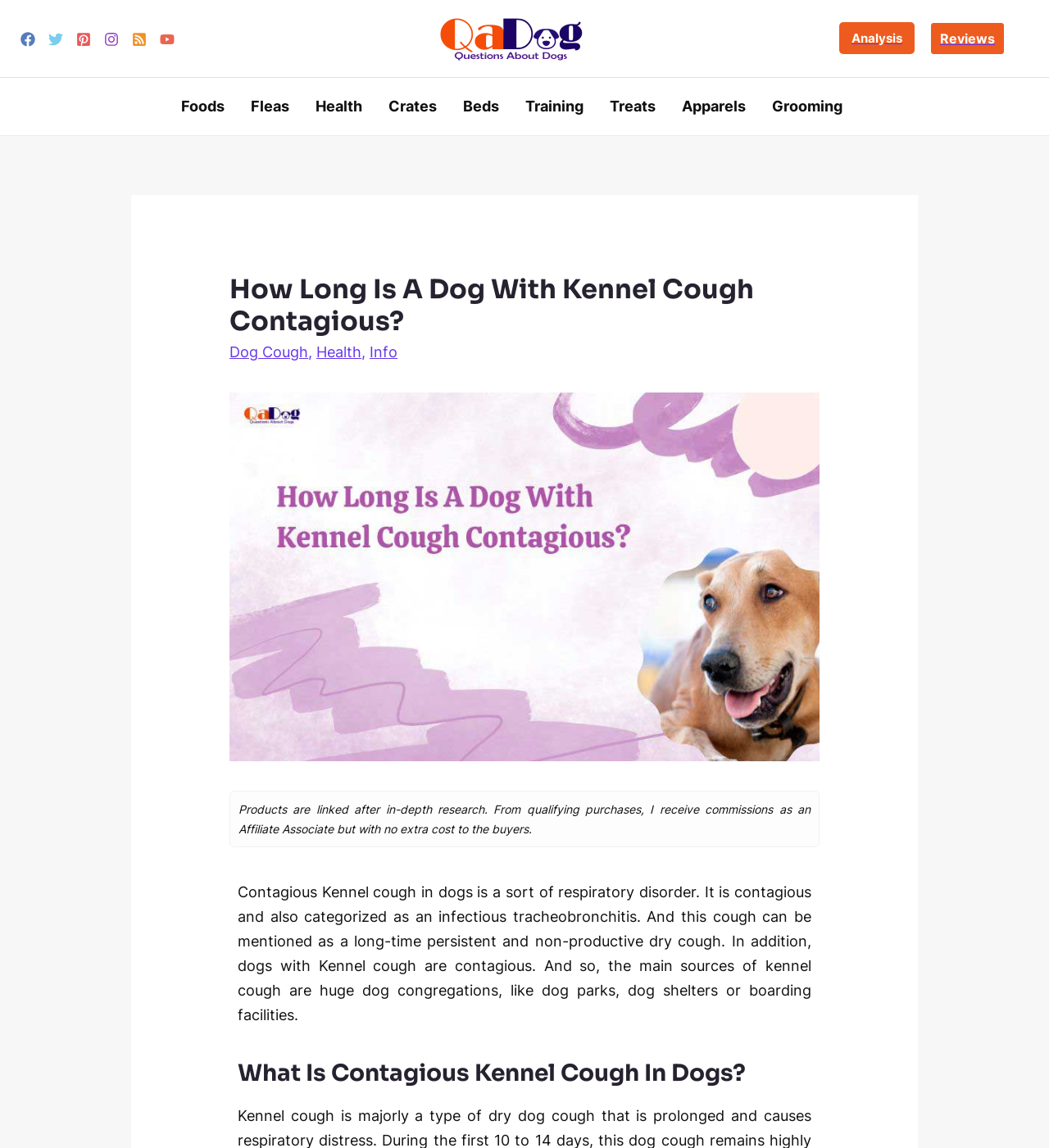Can you determine the main header of this webpage?

How Long Is A Dog With Kennel Cough Contagious?